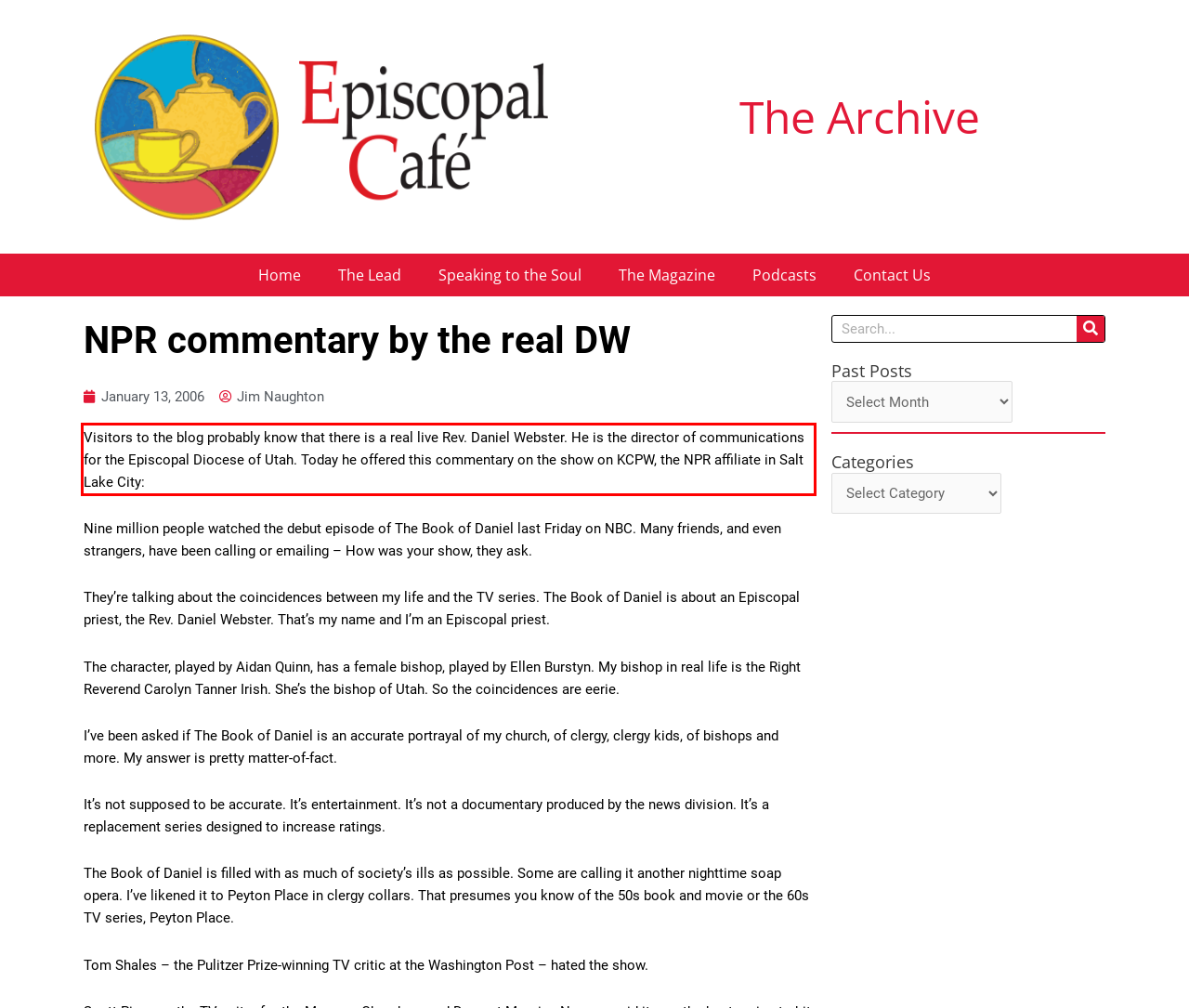You are provided with a screenshot of a webpage that includes a UI element enclosed in a red rectangle. Extract the text content inside this red rectangle.

Visitors to the blog probably know that there is a real live Rev. Daniel Webster. He is the director of communications for the Episcopal Diocese of Utah. Today he offered this commentary on the show on KCPW, the NPR affiliate in Salt Lake City: